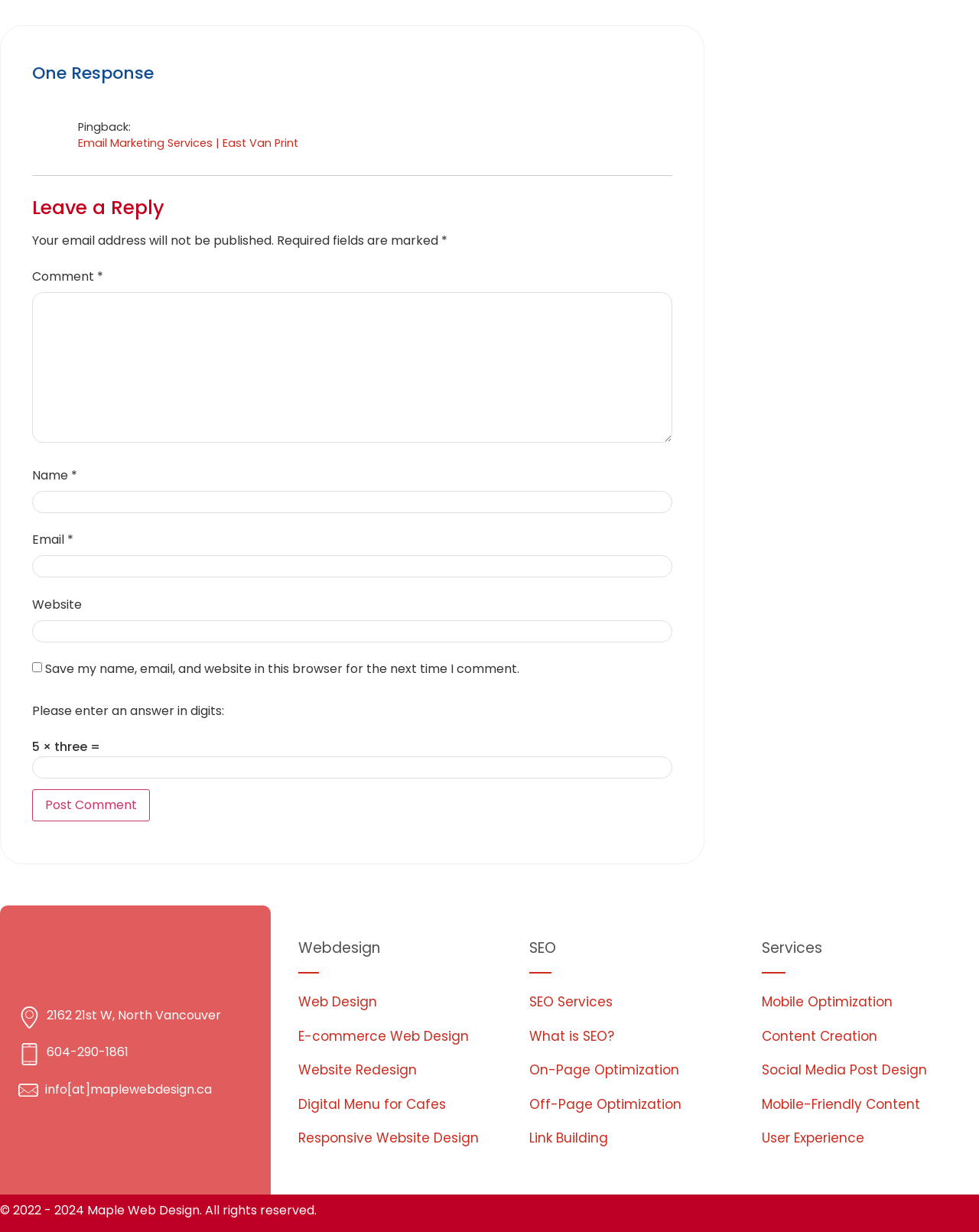What is the company name mentioned on the webpage?
Please respond to the question with as much detail as possible.

The company name is mentioned in the image description 'maple web white version' and also in the footer section '© 2022 - 2024 Maple Web Design. All rights reserved.'